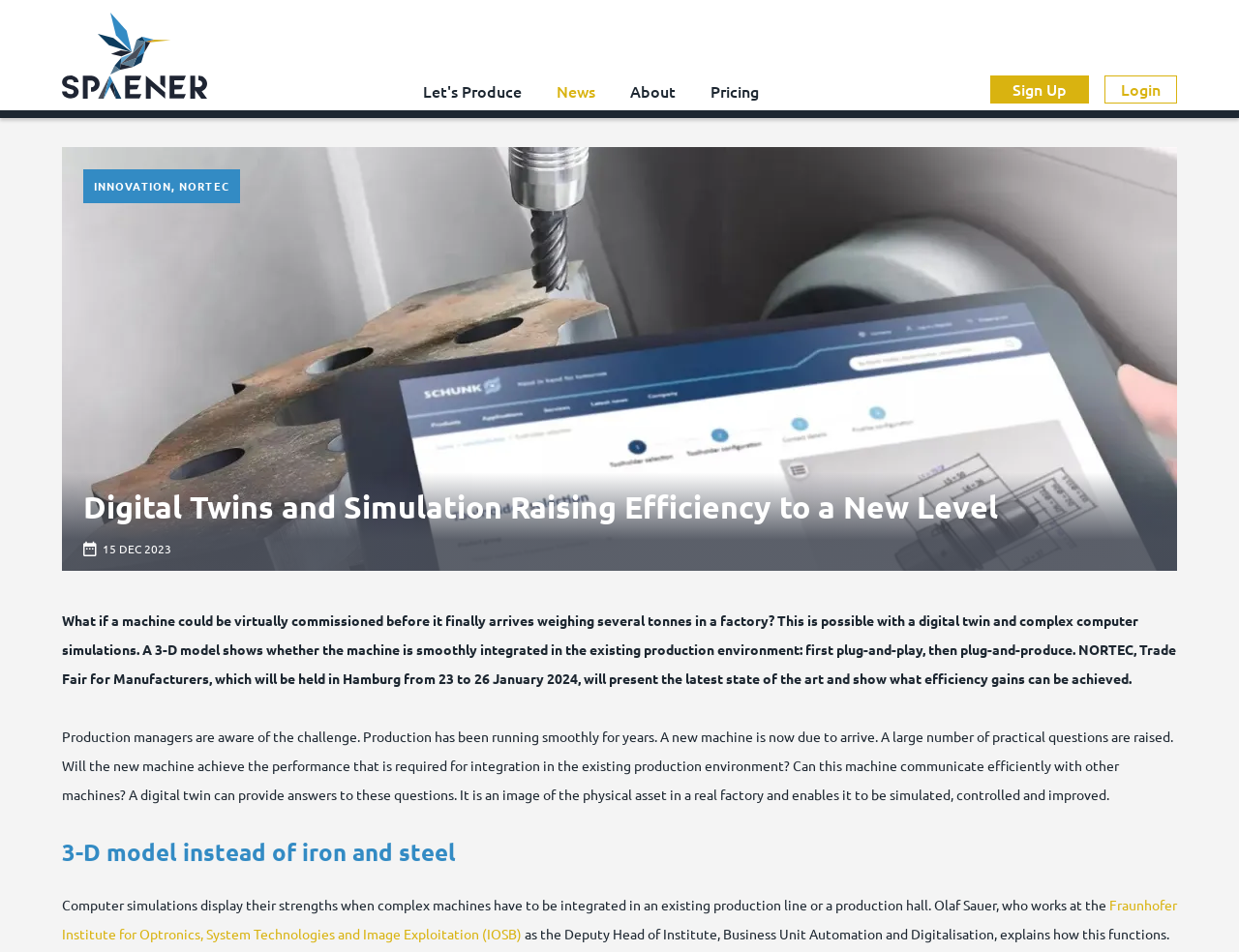Pinpoint the bounding box coordinates of the area that should be clicked to complete the following instruction: "Read more about NORTEC". The coordinates must be given as four float numbers between 0 and 1, i.e., [left, top, right, bottom].

[0.05, 0.155, 0.95, 0.6]